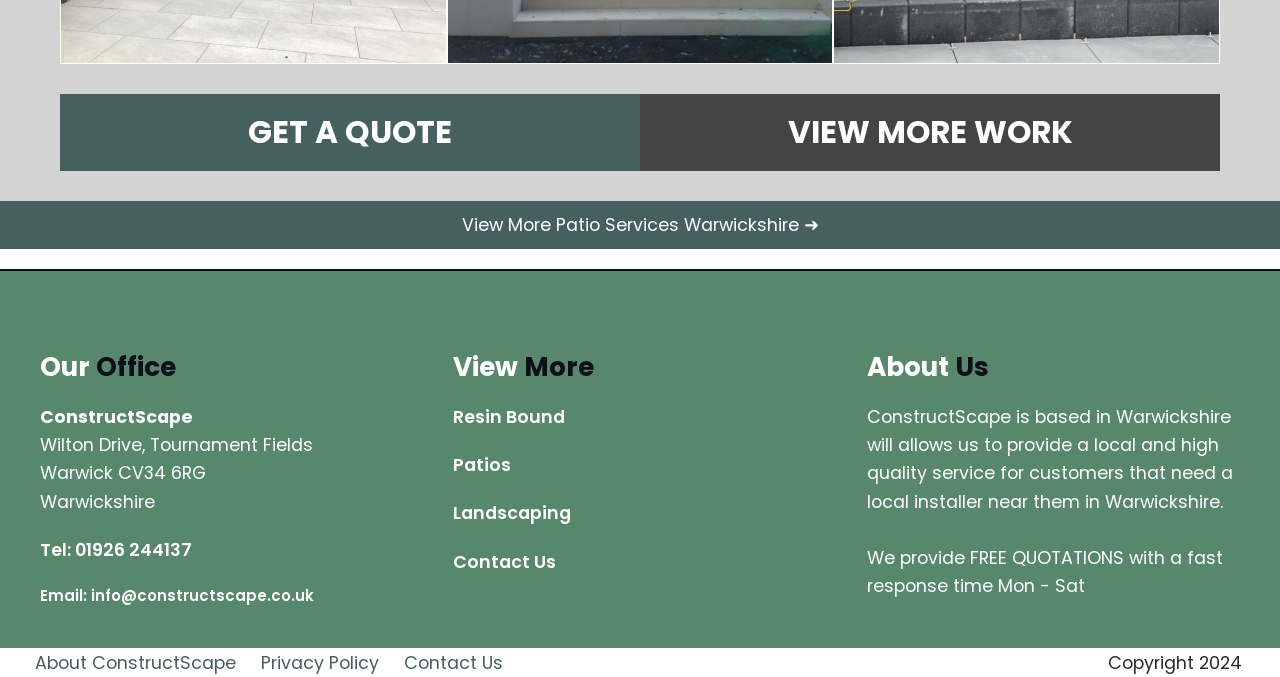What is the company name?
Using the details from the image, give an elaborate explanation to answer the question.

The company name is mentioned in the webpage as 'ConstructScape' in the 'Our Office' section, which provides the address and contact information of the company.